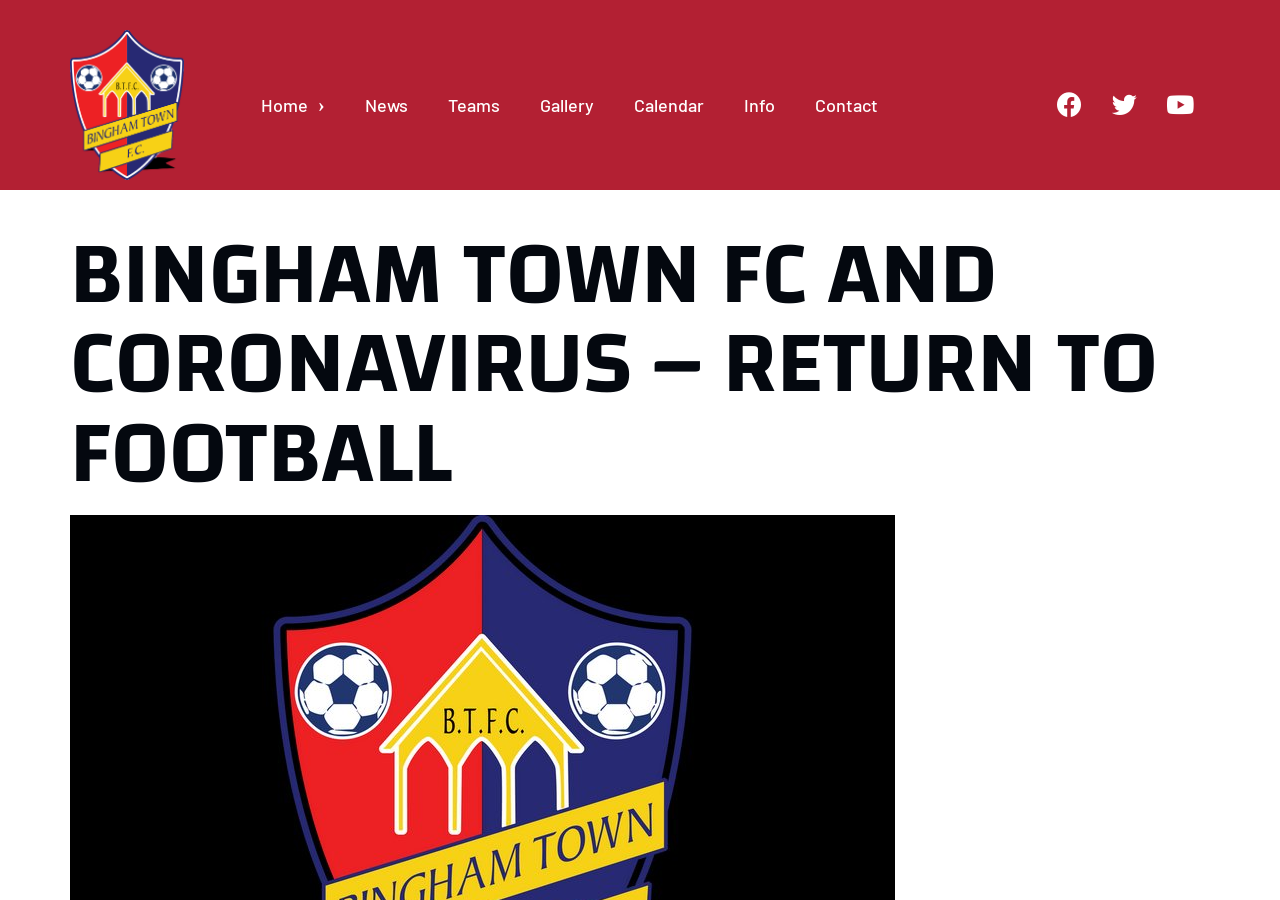What is the position of the 'Gallery' link?
Using the visual information from the image, give a one-word or short-phrase answer.

Fourth